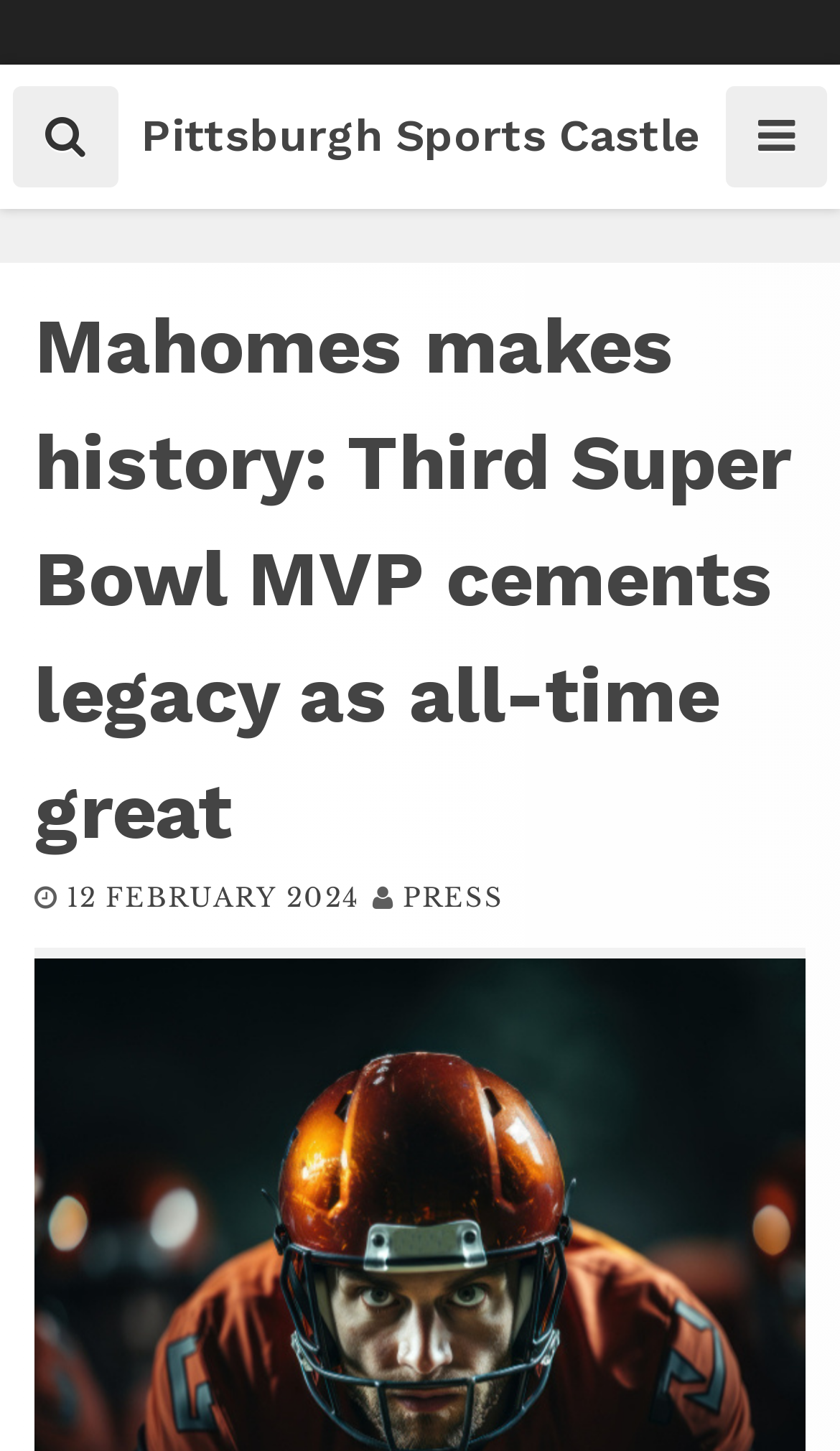Identify and extract the main heading from the webpage.

Mahomes makes history: Third Super Bowl MVP cements legacy as all-time great